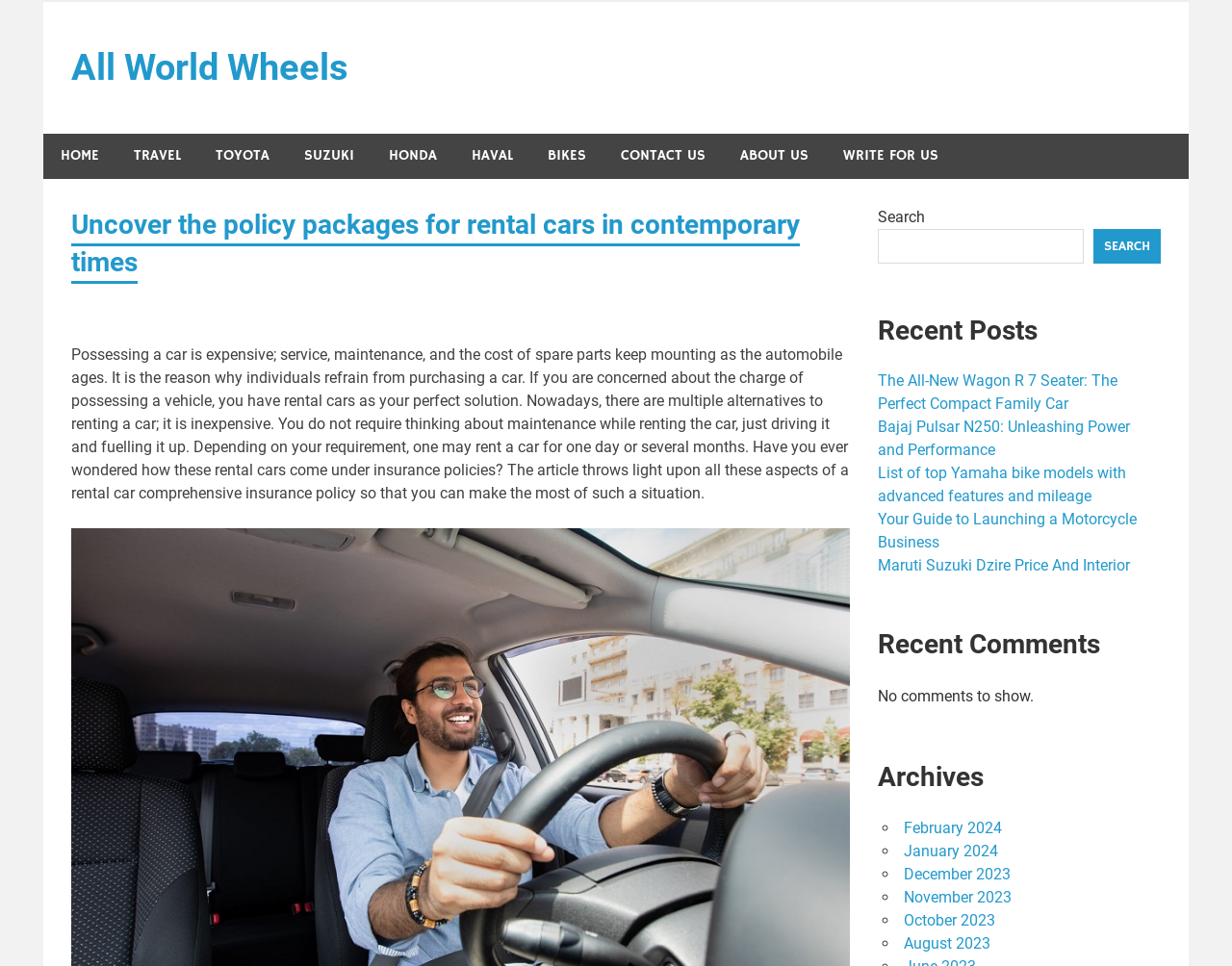Use a single word or phrase to respond to the question:
What is the main topic of the article?

Rental car insurance